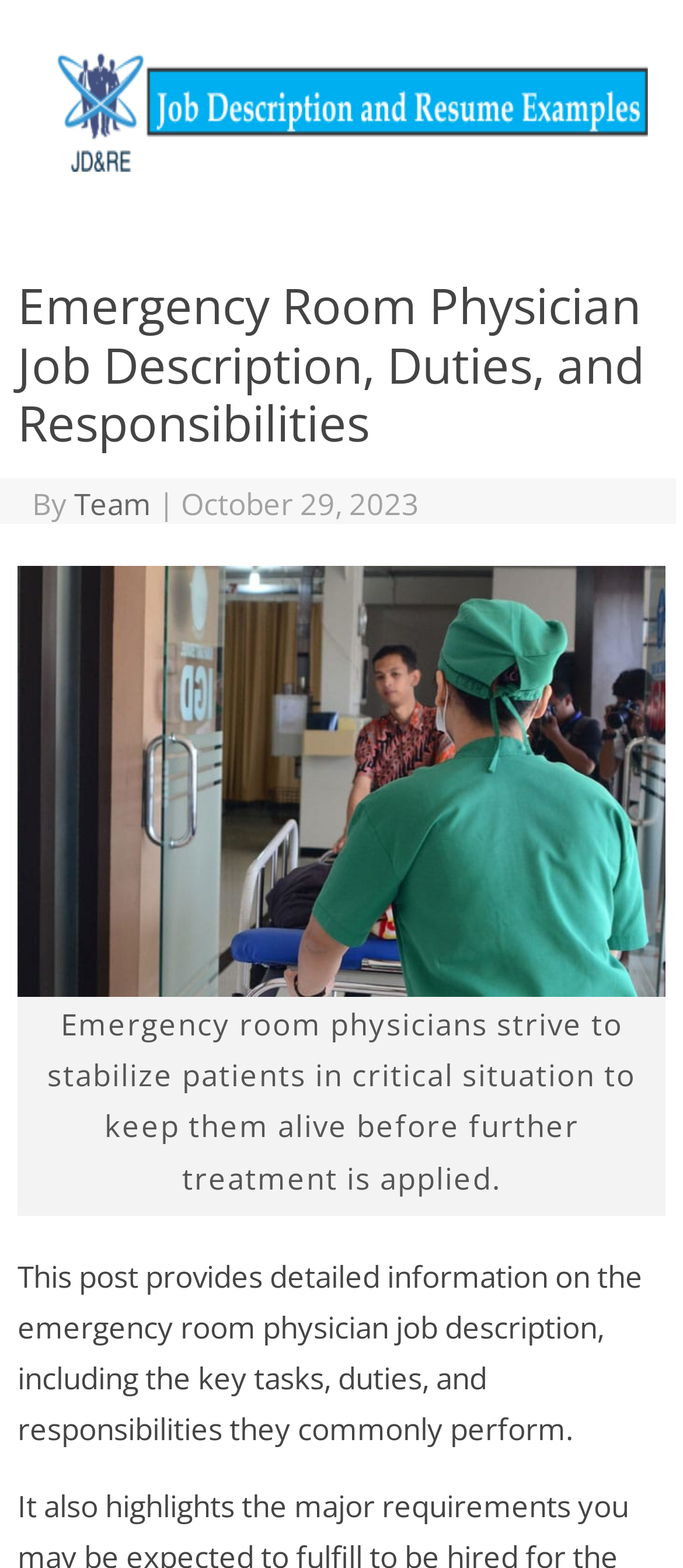What does the webpage provide information on?
Look at the screenshot and respond with one word or a short phrase.

Key tasks, duties, and responsibilities